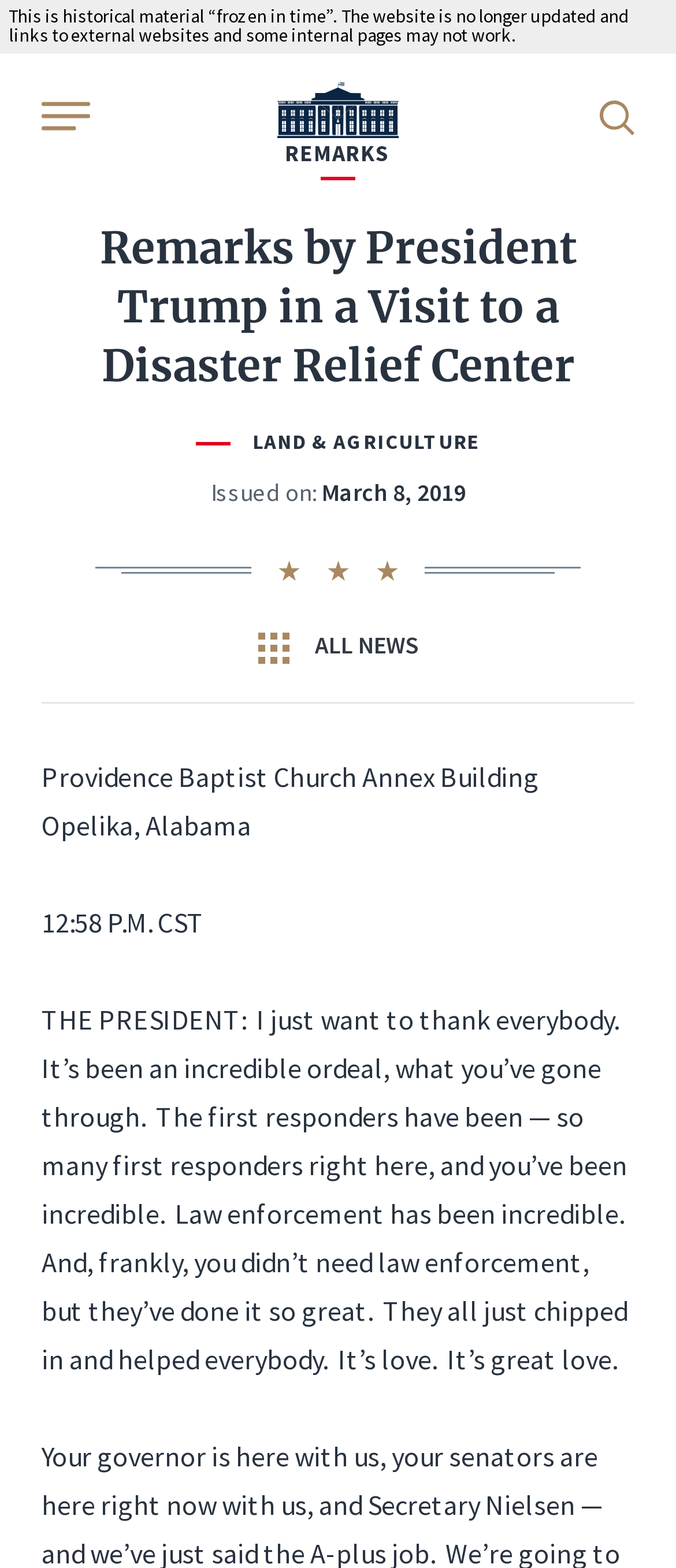What is the time of the remarks?
Please provide a comprehensive answer based on the information in the image.

I found the time of the remarks by looking at the text that describes the event. The text mentions '12:58 P.M. CST' as the time of the remarks.